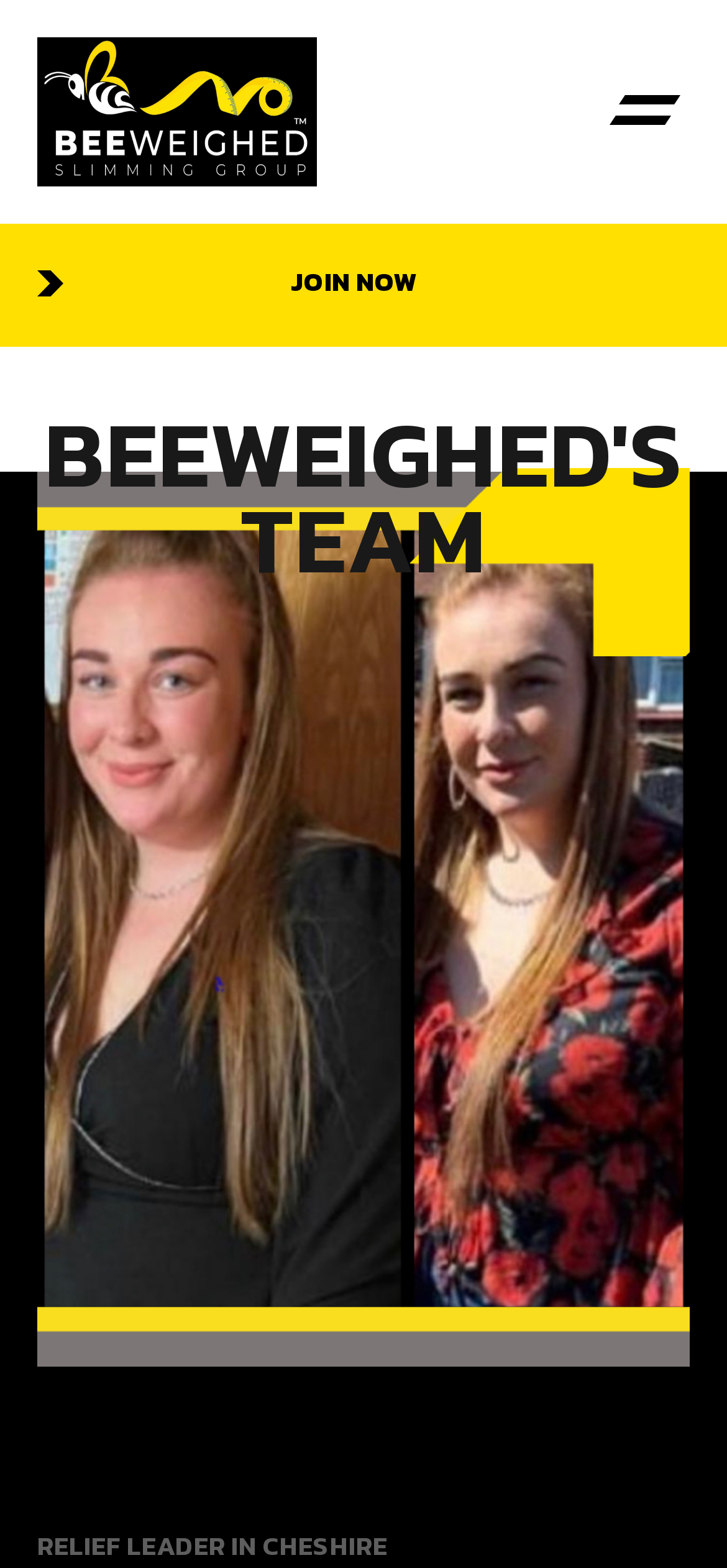Determine the bounding box coordinates (top-left x, top-left y, bottom-right x, bottom-right y) of the UI element described in the following text: Compliance Guidelines

None